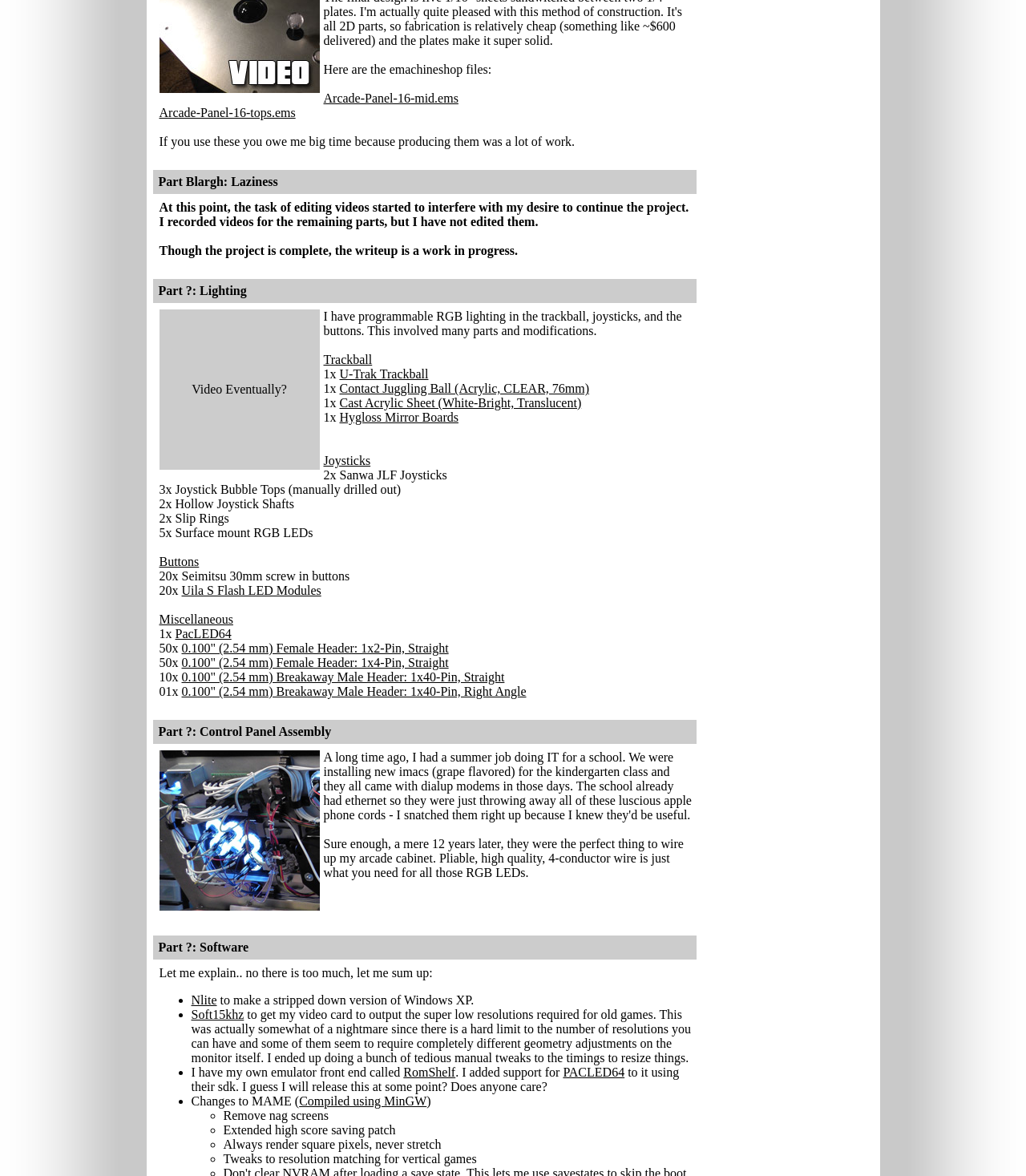Examine the image and give a thorough answer to the following question:
What is the file type of 'Arcade-Panel-16-mid'?

The file type of 'Arcade-Panel-16-mid' can be determined by looking at the link element with the text 'Arcade-Panel-16-mid.ems'. The '.ems' extension indicates that the file type is 'ems'.